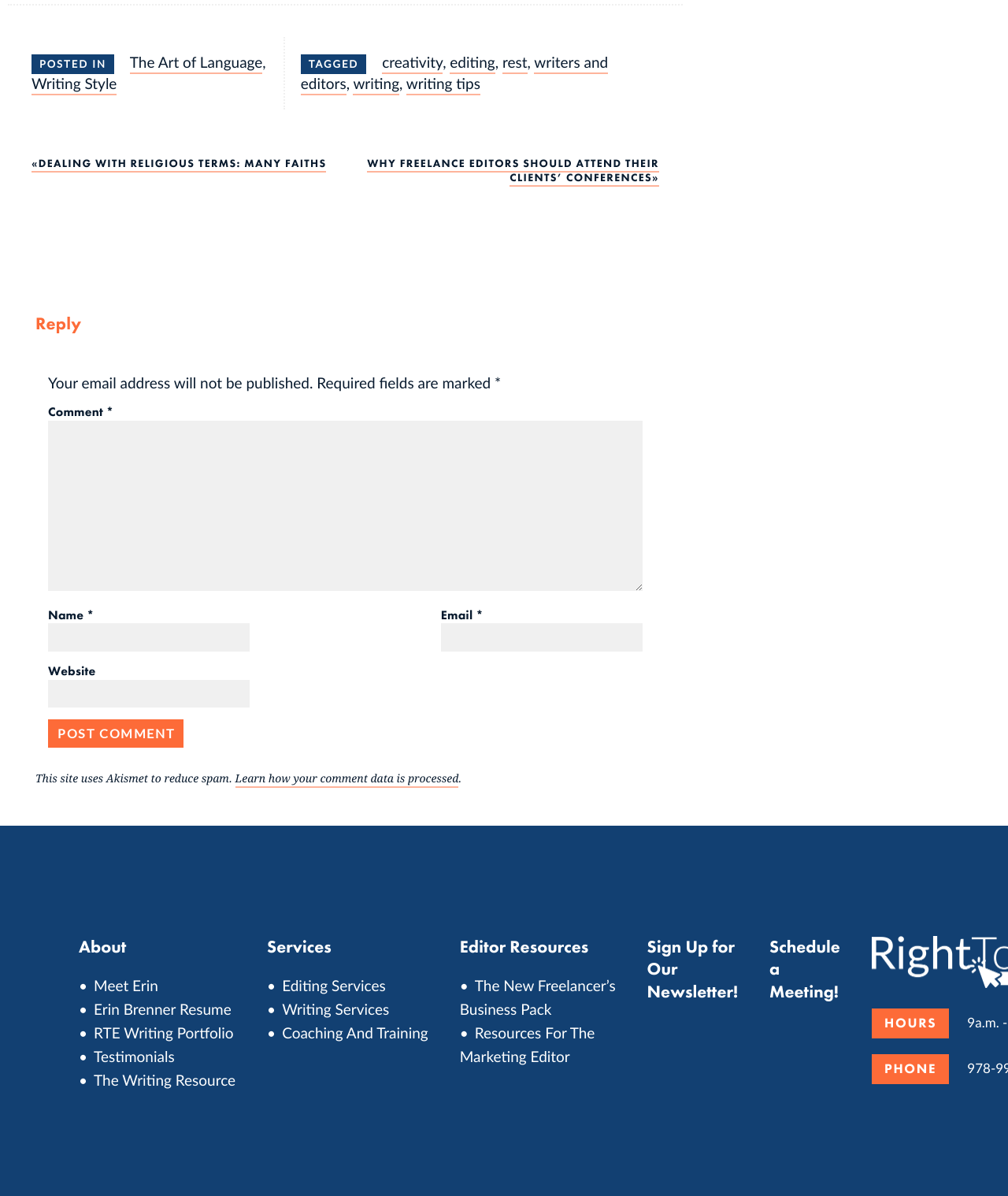Find the bounding box coordinates of the clickable area required to complete the following action: "Click on the 'About' link".

[0.078, 0.782, 0.125, 0.801]